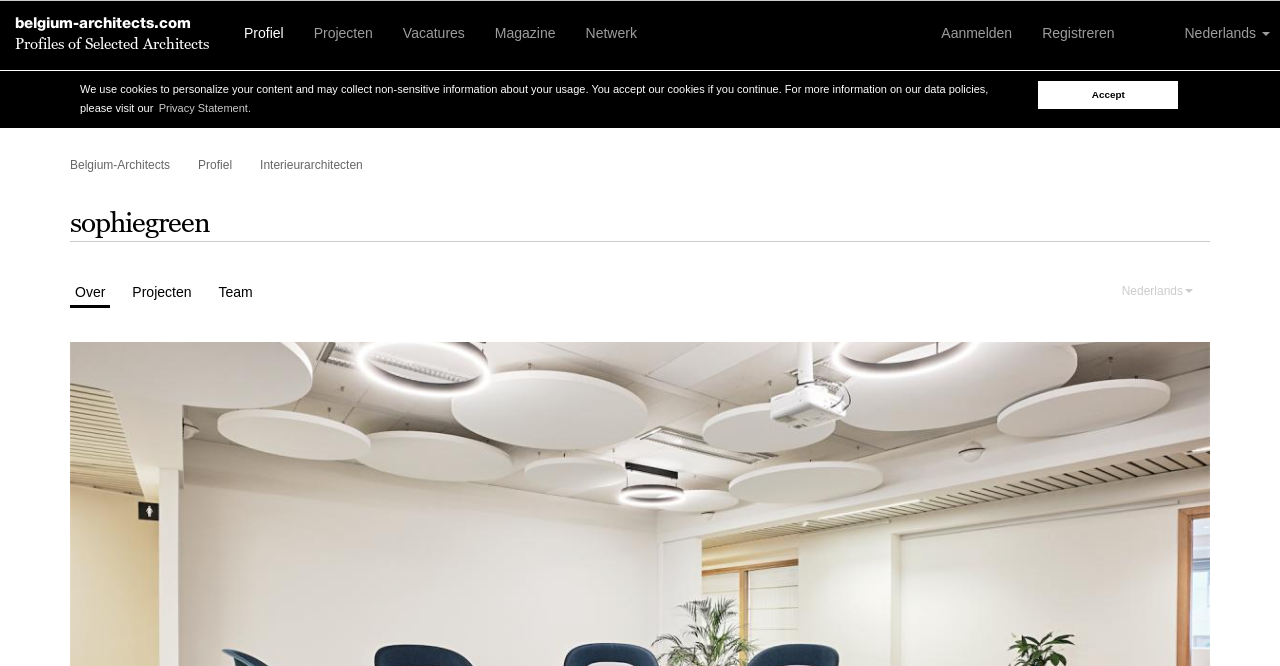Highlight the bounding box coordinates of the element that should be clicked to carry out the following instruction: "visit Belgium-Architects". The coordinates must be given as four float numbers ranging from 0 to 1, i.e., [left, top, right, bottom].

[0.055, 0.237, 0.133, 0.258]